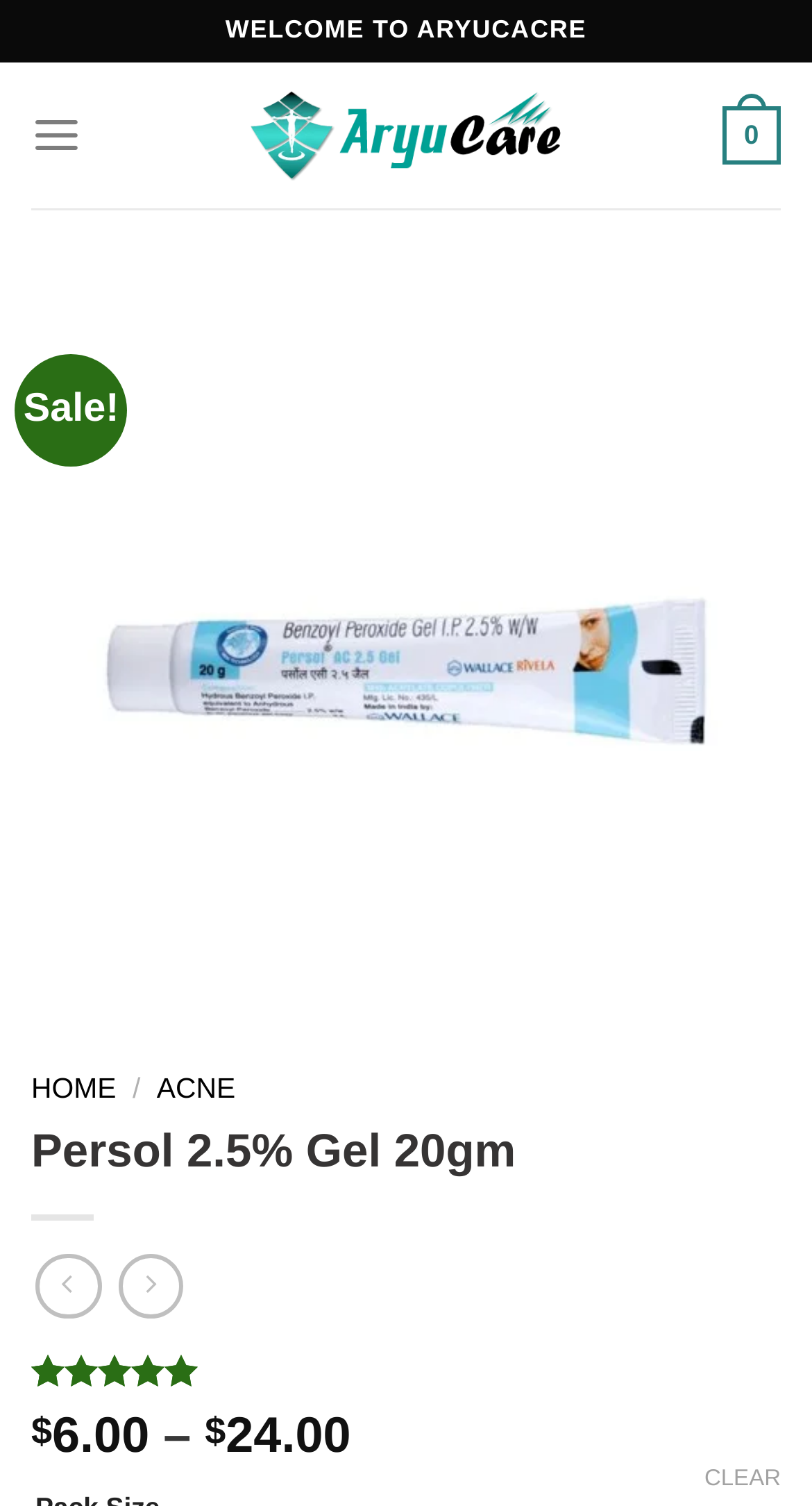What is the price range of the product?
Refer to the image and provide a thorough answer to the question.

The price range of the product can be found in the middle of the webpage, where it says '$6.00' and then '$24.00' with a dash in between, indicating the price range.